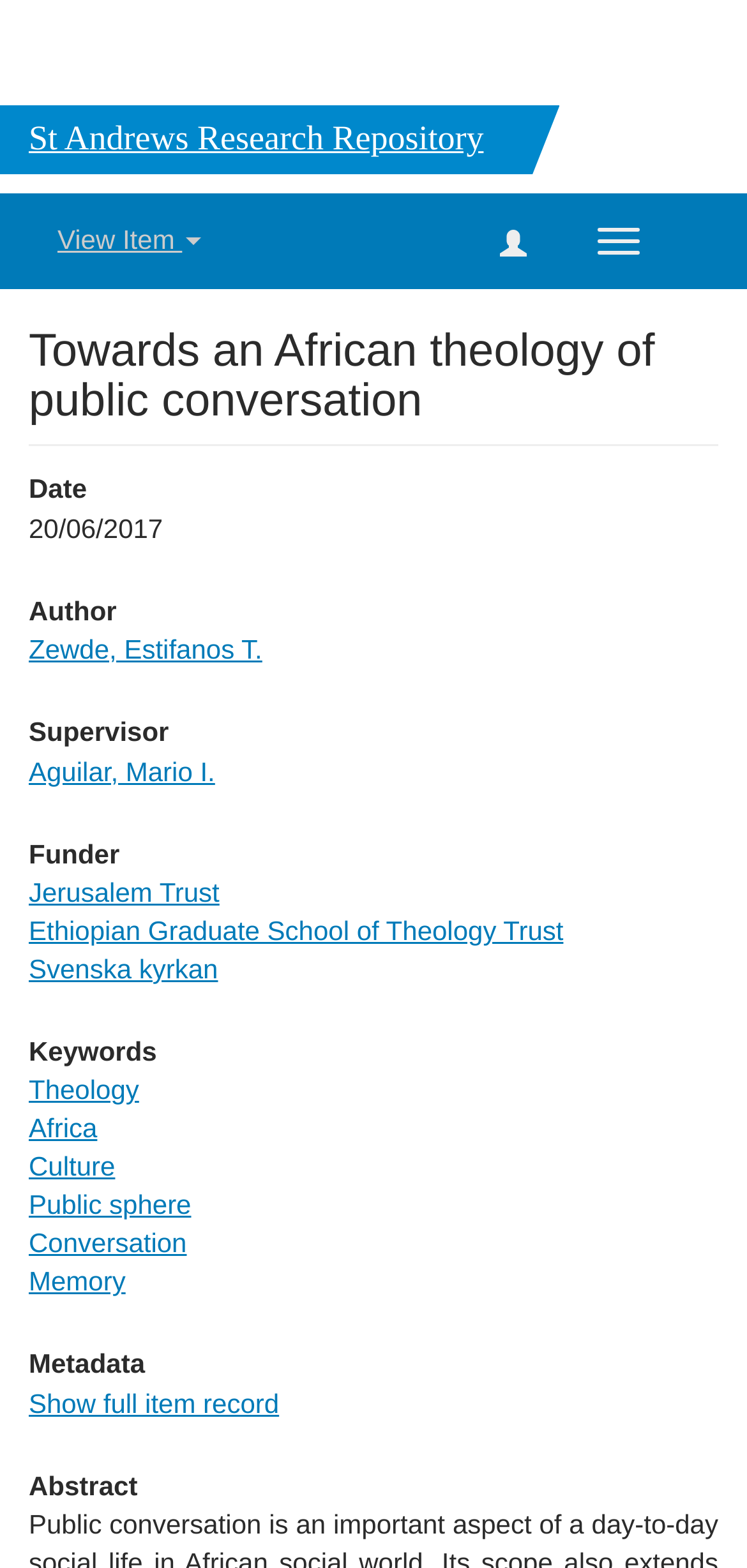What is the name of the supervisor?
Using the details from the image, give an elaborate explanation to answer the question.

I found the name of the supervisor by looking at the 'Supervisor' heading and the corresponding link 'Aguilar, Mario I.' below it.